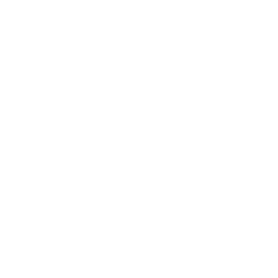Provide a comprehensive description of the image.

The image features a fire blanket measuring 1.2m by 1.2m, securely packaged in durable PVC material. This essential piece of fire safety equipment is designed for quick and effective use in emergency situations, providing a reliable barrier against flames. It is an ideal addition to any home, office, or vehicle, ensuring peace of mind by being readily available in case of a fire. The representation emphasizes the product's practicality and preparedness as part of a comprehensive fire safety strategy.